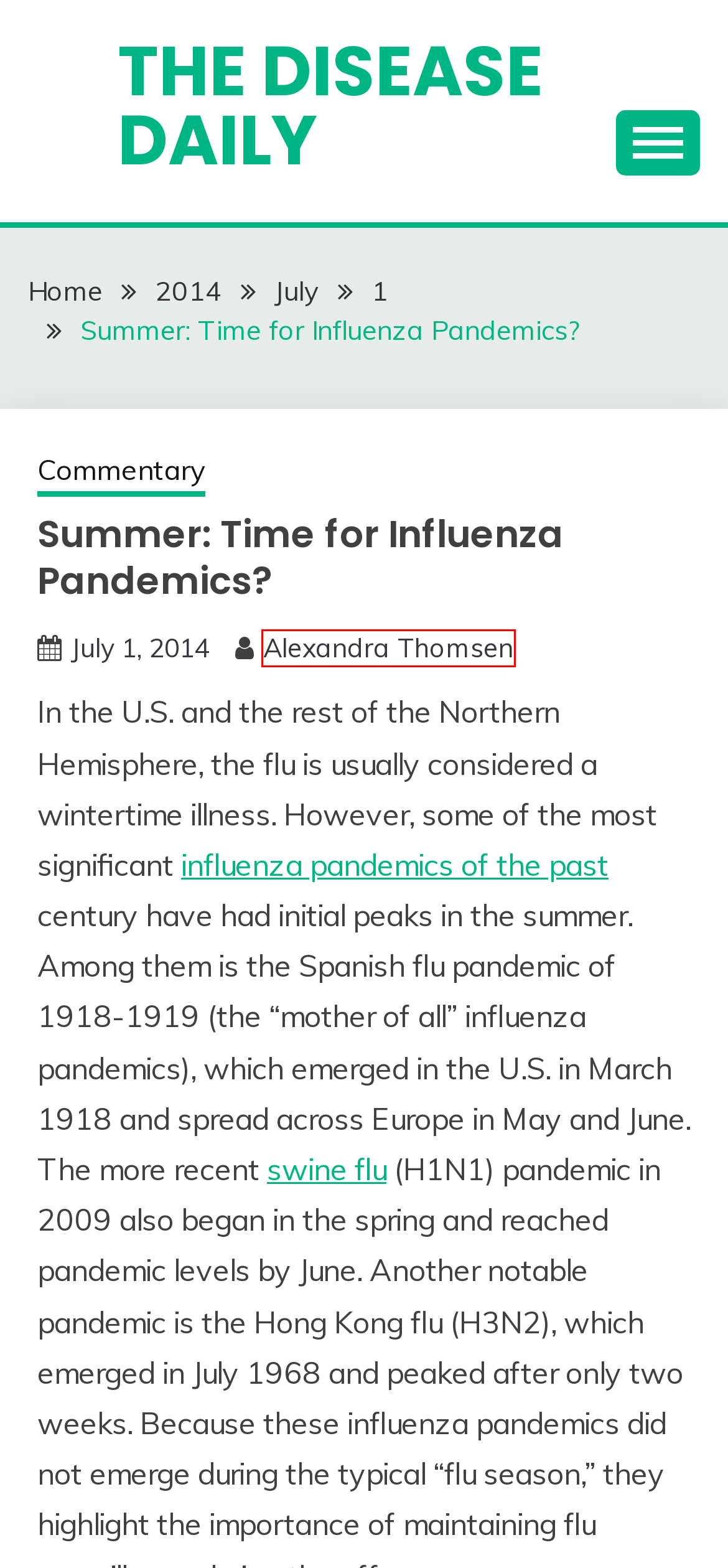Observe the provided screenshot of a webpage that has a red rectangle bounding box. Determine the webpage description that best matches the new webpage after clicking the element inside the red bounding box. Here are the candidates:
A. The Disease Daily
B. Alexandra Thomsen – The Disease Daily
C. Research & Policy – The Disease Daily
D. Influenza Pandemics Now, Then, and Again | Origins
E. July 1, 2014 – The Disease Daily
F. Authors – The Disease Daily
G. July 2014 – The Disease Daily
H. 2014 – The Disease Daily

B